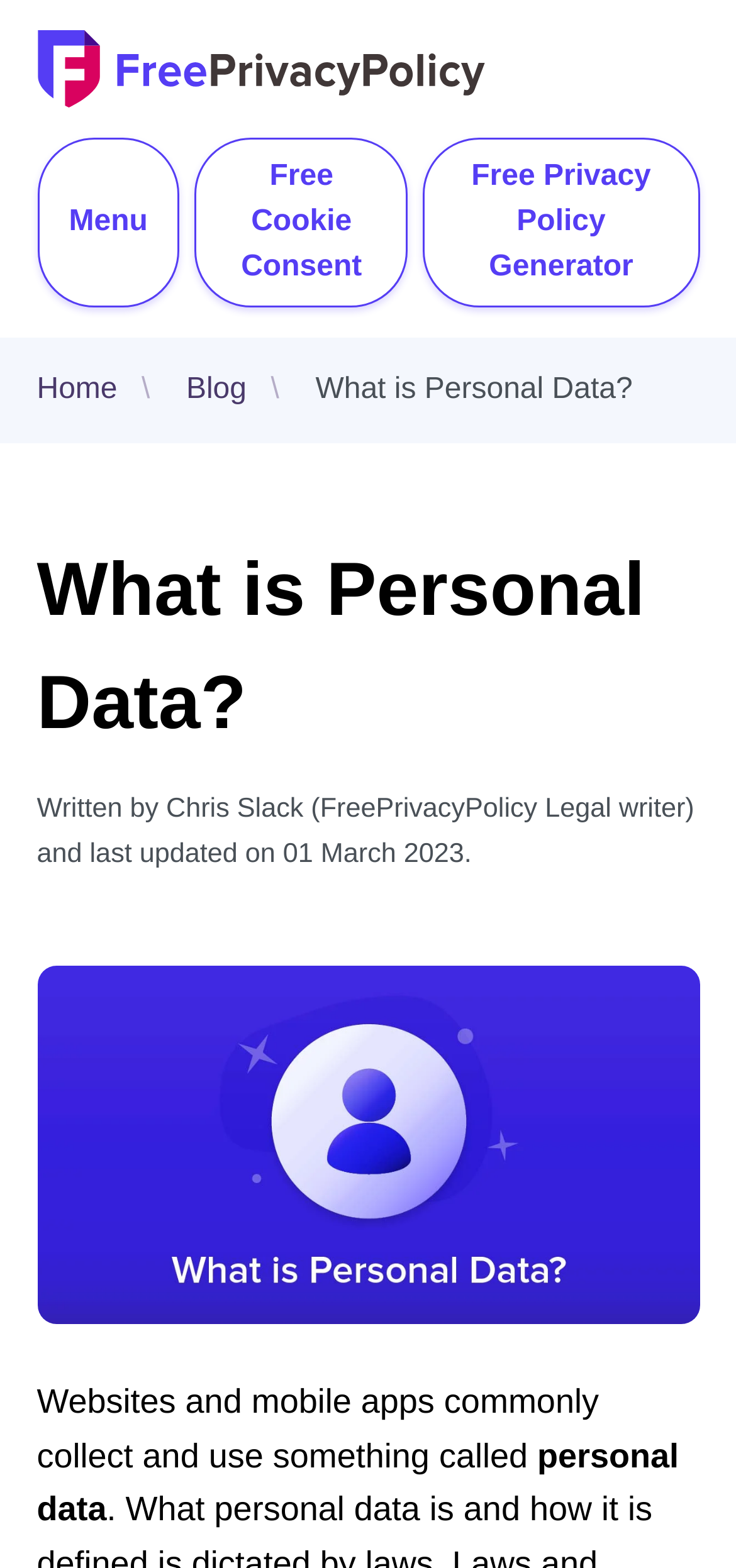Give a one-word or one-phrase response to the question:
How many images are on the webpage?

2